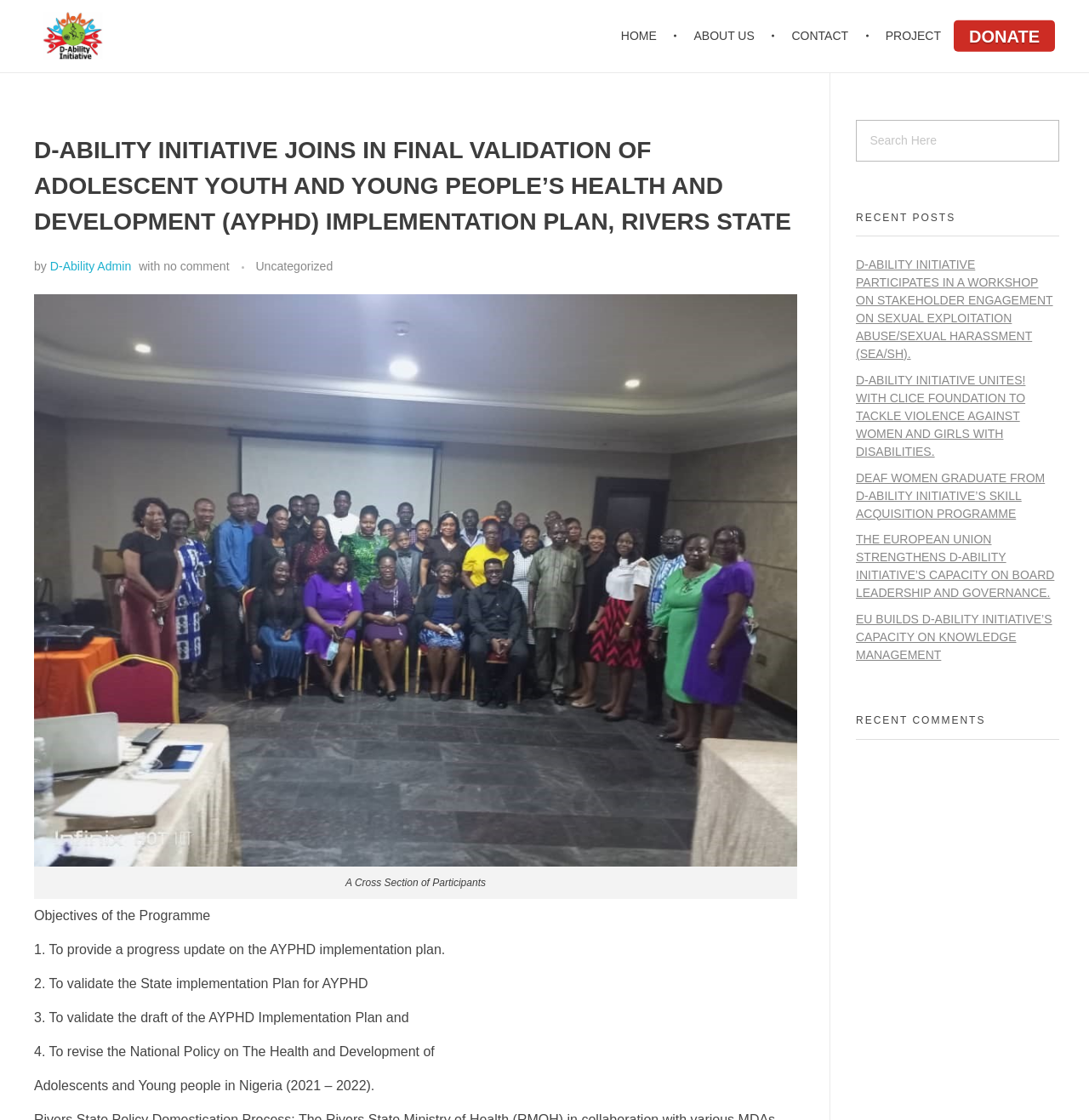Locate the bounding box of the UI element based on this description: "DONATE". Provide four float numbers between 0 and 1 as [left, top, right, bottom].

[0.876, 0.018, 0.969, 0.046]